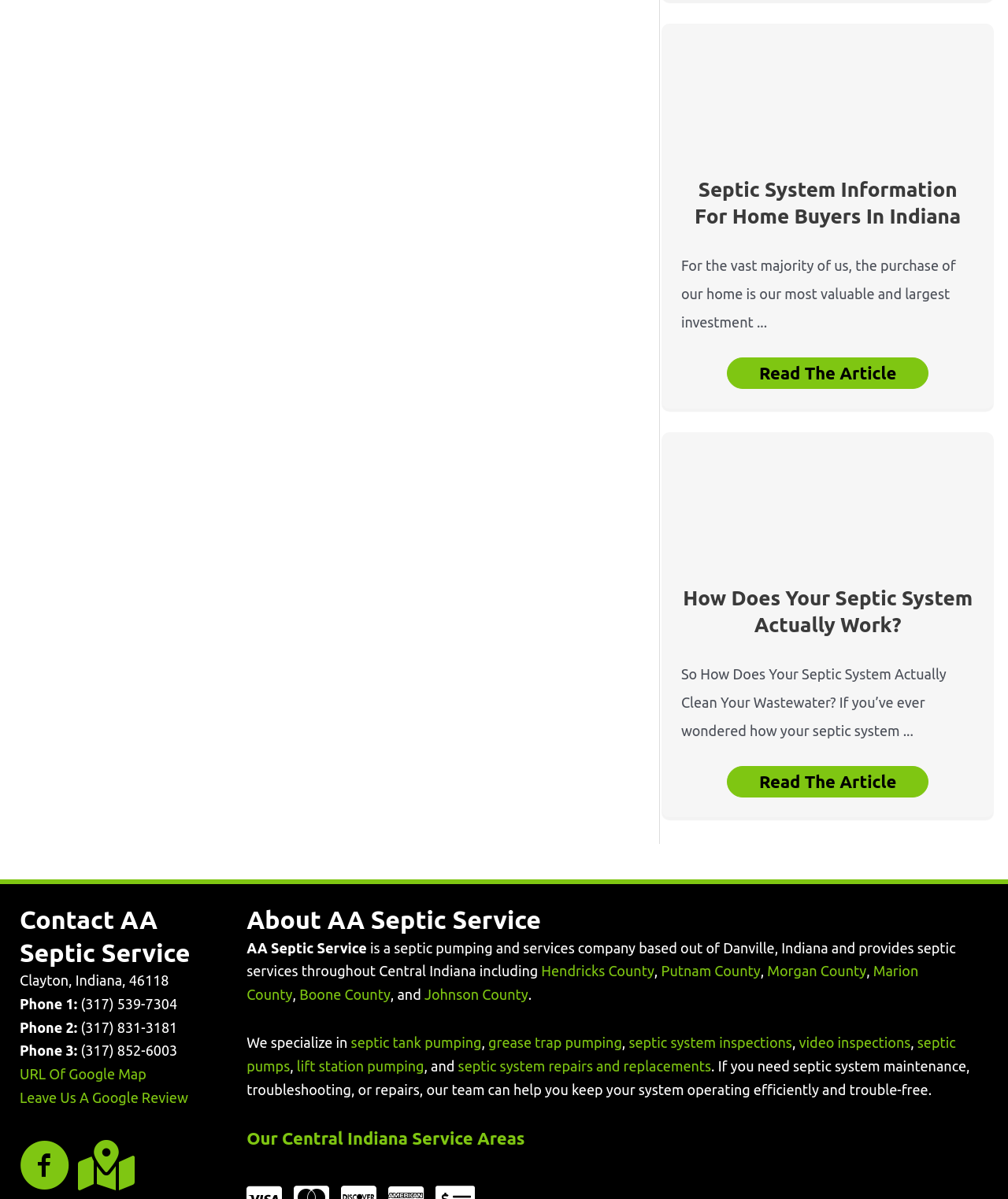Kindly determine the bounding box coordinates for the area that needs to be clicked to execute this instruction: "Read the article about septic system information for home buyers in Indiana".

[0.689, 0.149, 0.953, 0.19]